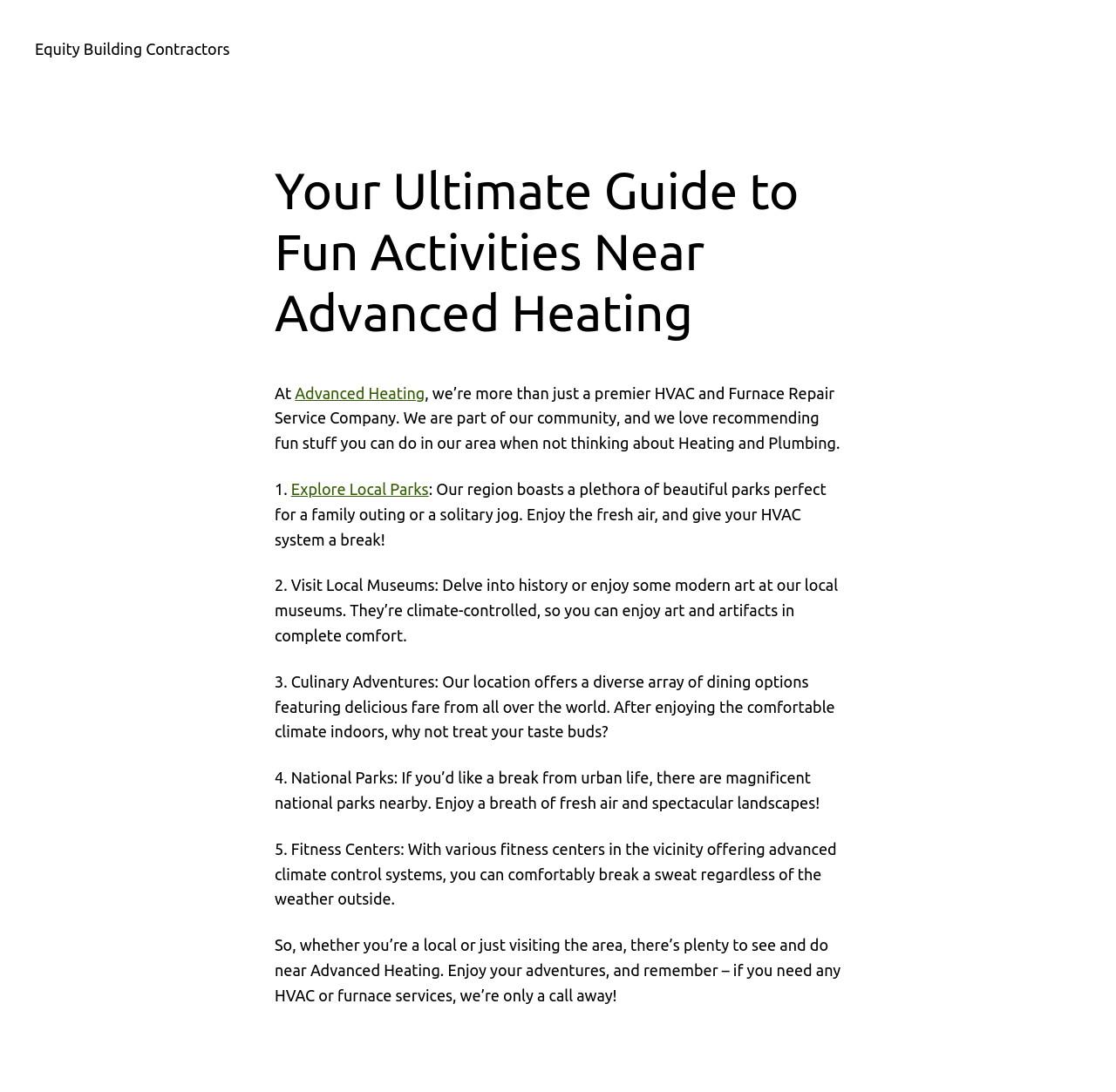What is the tone of the webpage?
Please respond to the question with a detailed and well-explained answer.

The tone of the webpage is friendly and informative, as it provides a list of fun activities and describes them in a conversational tone. The use of phrases like 'we love recommending' and 'enjoy your adventures' also contributes to the friendly tone.